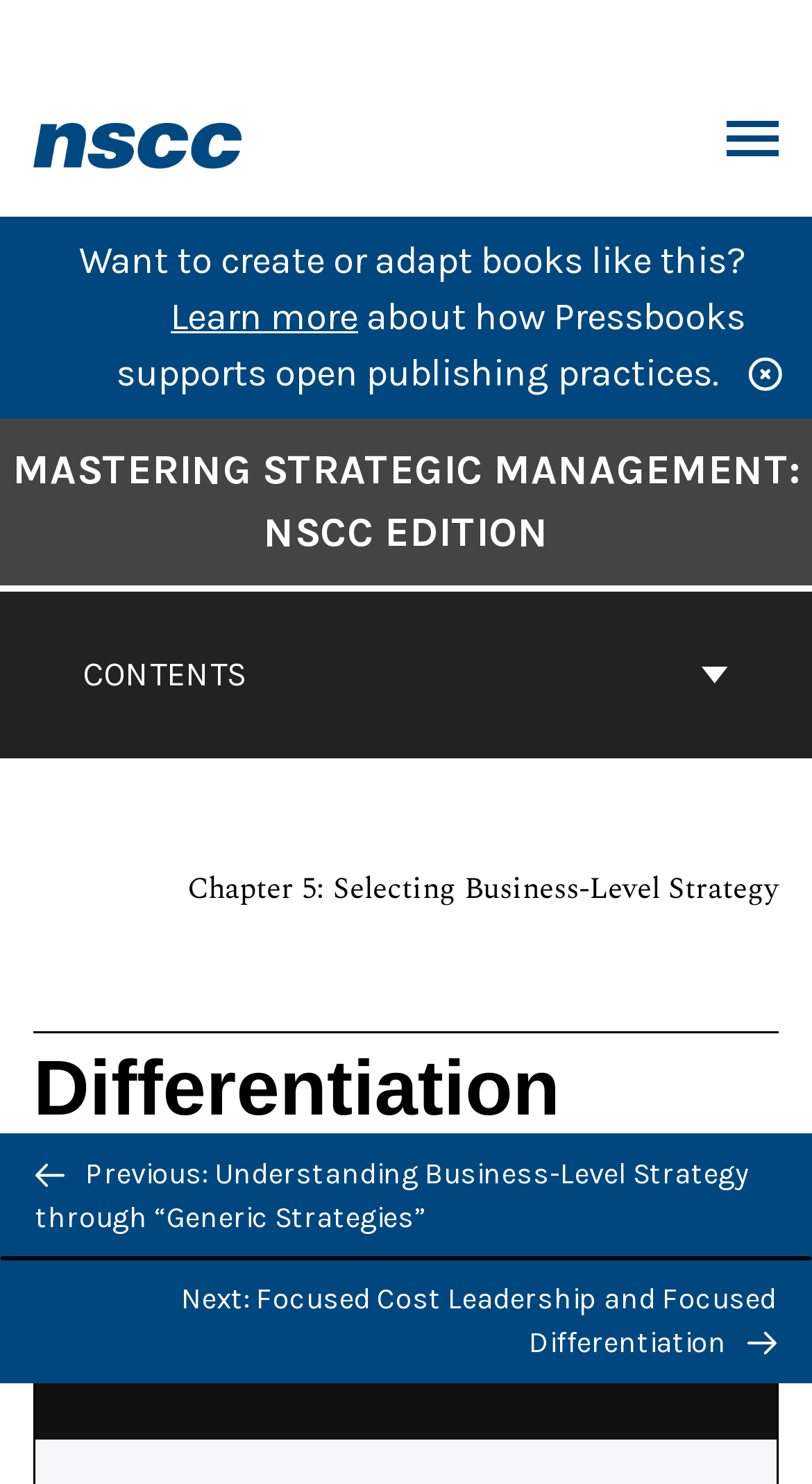What is the purpose of the 'BACK TO TOP' button?
Observe the image and answer the question with a one-word or short phrase response.

To go back to the top of the page